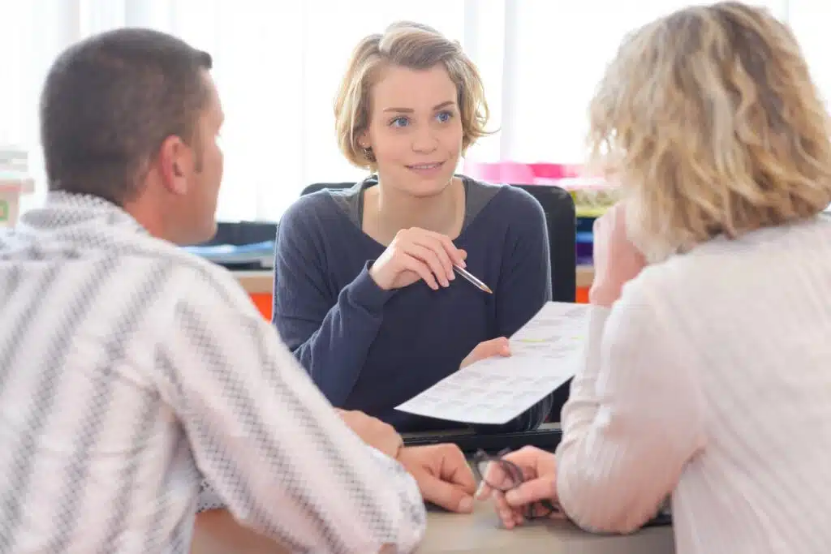What is the atmosphere of the environment?
Provide a thorough and detailed answer to the question.

The background of the image features a well-lit environment with soft natural light filtering through large windows, creating a welcoming atmosphere for the conversation about new homes and their options in the housing market.